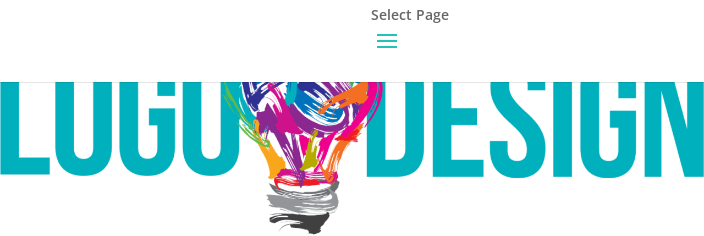What does the lightbulb suggest? Based on the screenshot, please respond with a single word or phrase.

a mix of ideas and inspiration